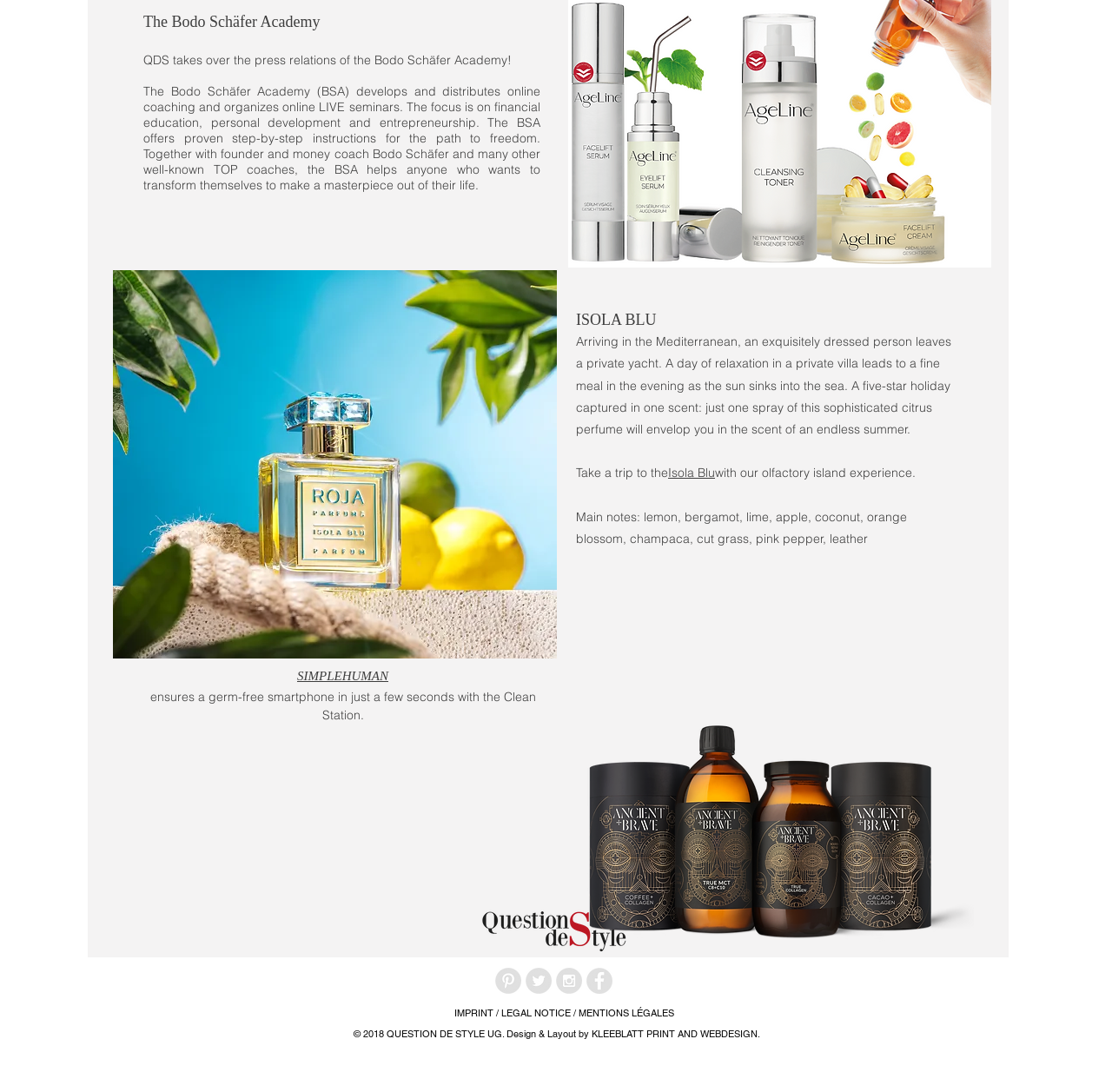Please specify the bounding box coordinates in the format (top-left x, top-left y, bottom-right x, bottom-right y), with values ranging from 0 to 1. Identify the bounding box for the UI component described as follows: aria-label="X"

None